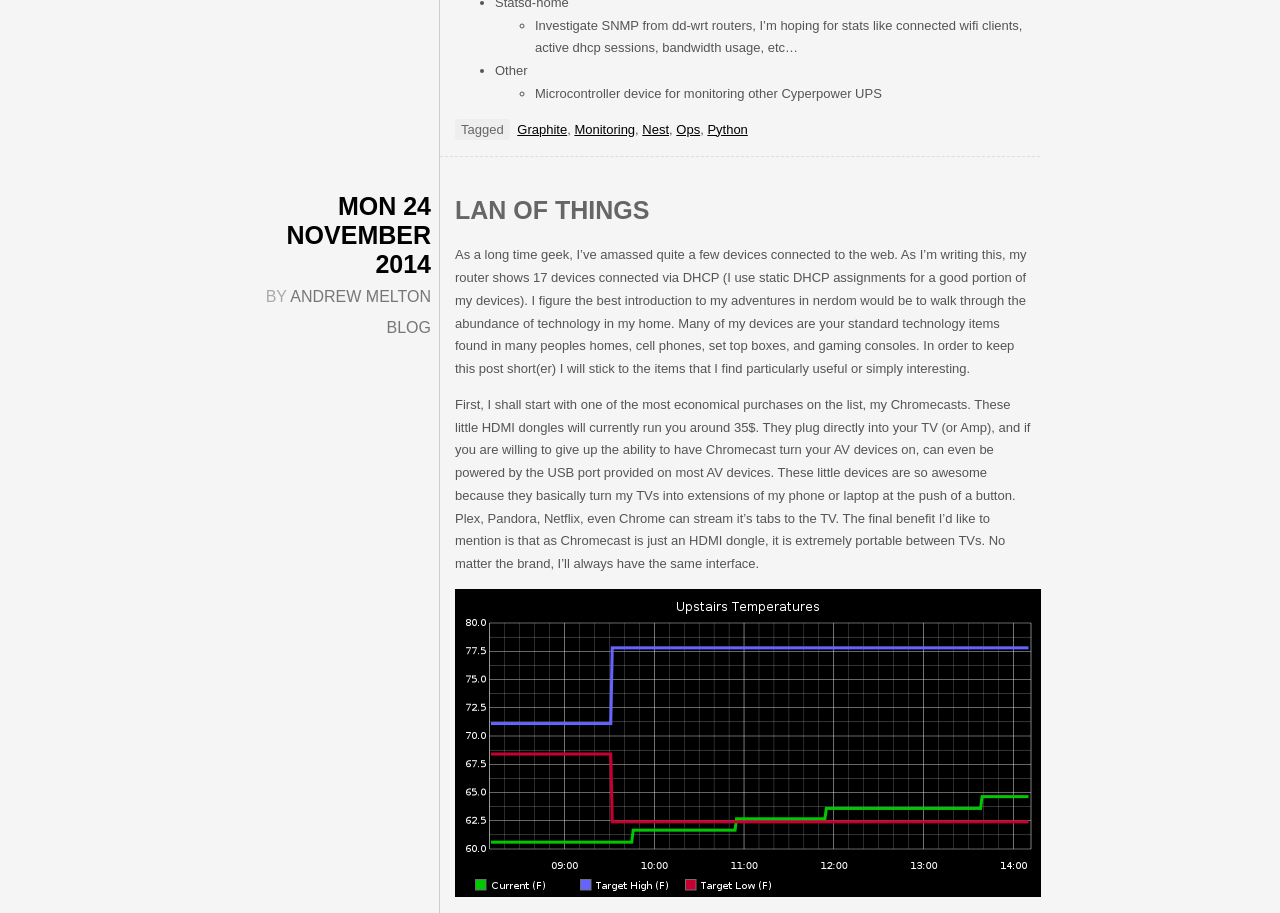Locate the bounding box coordinates of the clickable region to complete the following instruction: "Click on the 'LAN OF THINGS' heading."

[0.355, 0.21, 0.809, 0.251]